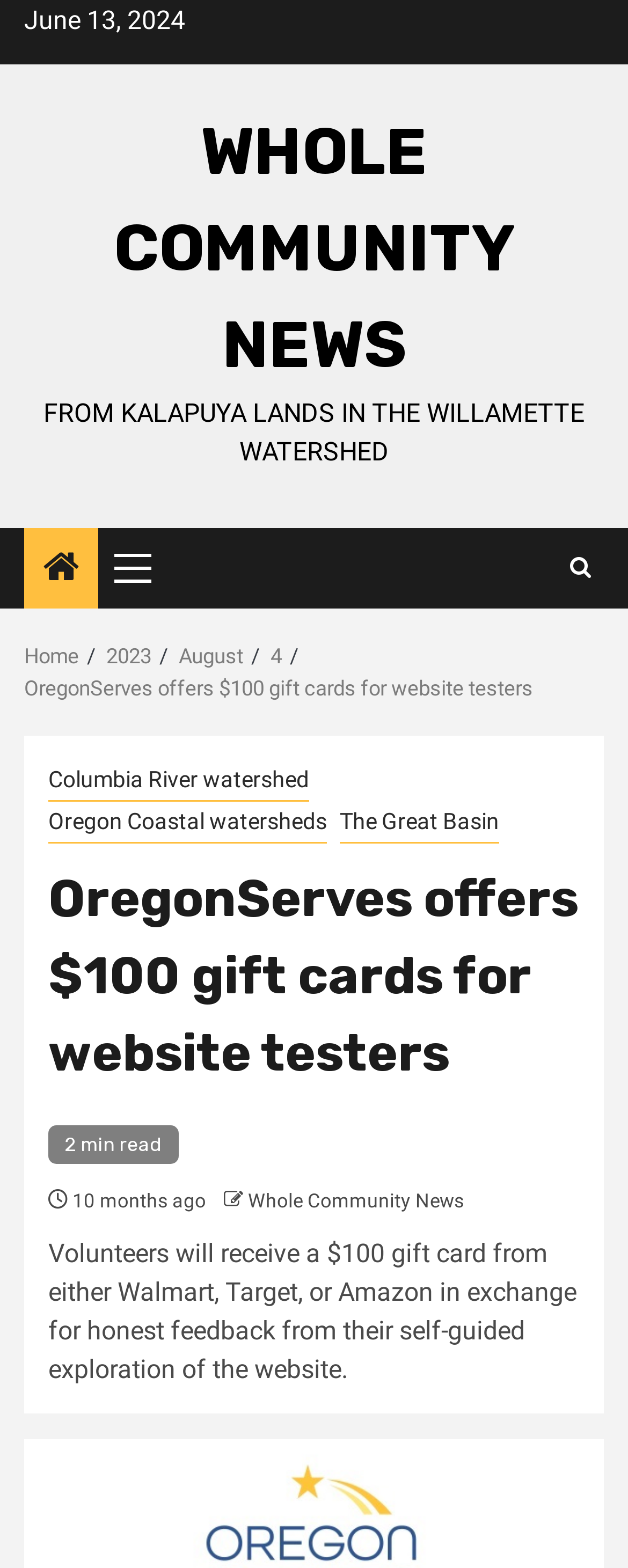How long does it take to read the news article?
Please provide an in-depth and detailed response to the question.

I found the reading time of the news article by looking at the static text element below the heading, which says '2 min read'.